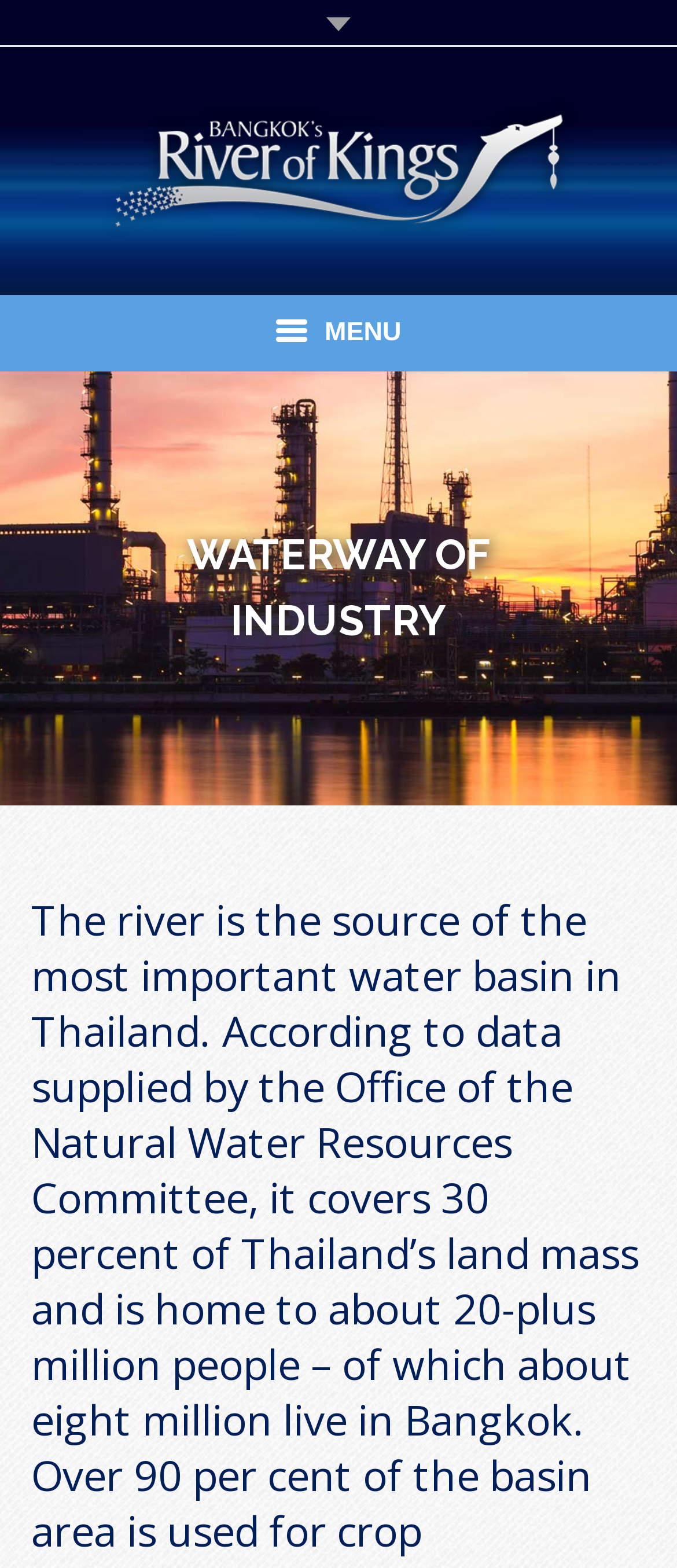Extract the bounding box of the UI element described as: "Menu back".

[0.0, 0.188, 1.0, 0.237]